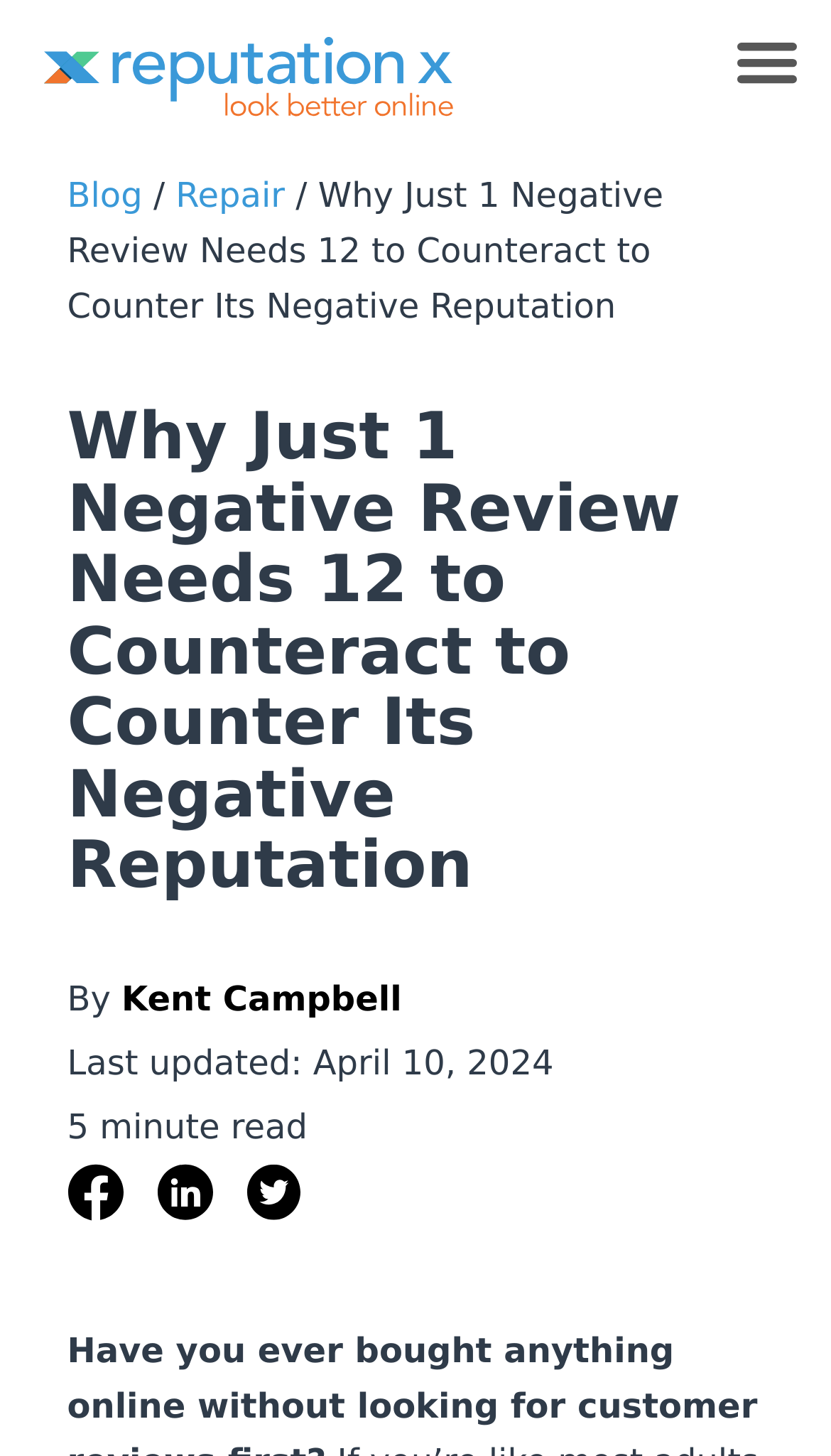Please answer the following question using a single word or phrase: How long does it take to read the article?

5 minutes